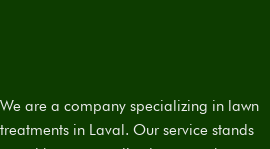Please provide a one-word or phrase answer to the question: 
What sets the company apart in the lawn care industry?

Personalized service